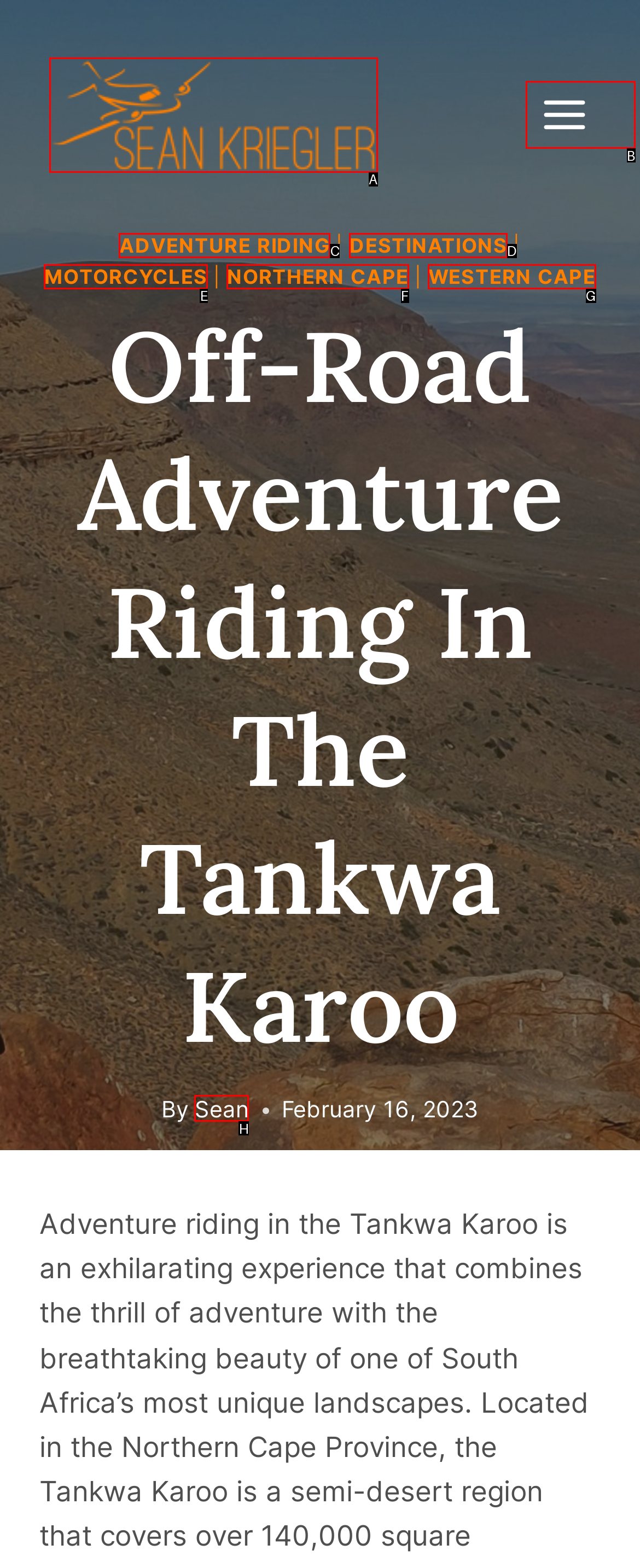Based on the element described as: alt="Sean Kriegler Logo"
Find and respond with the letter of the correct UI element.

A